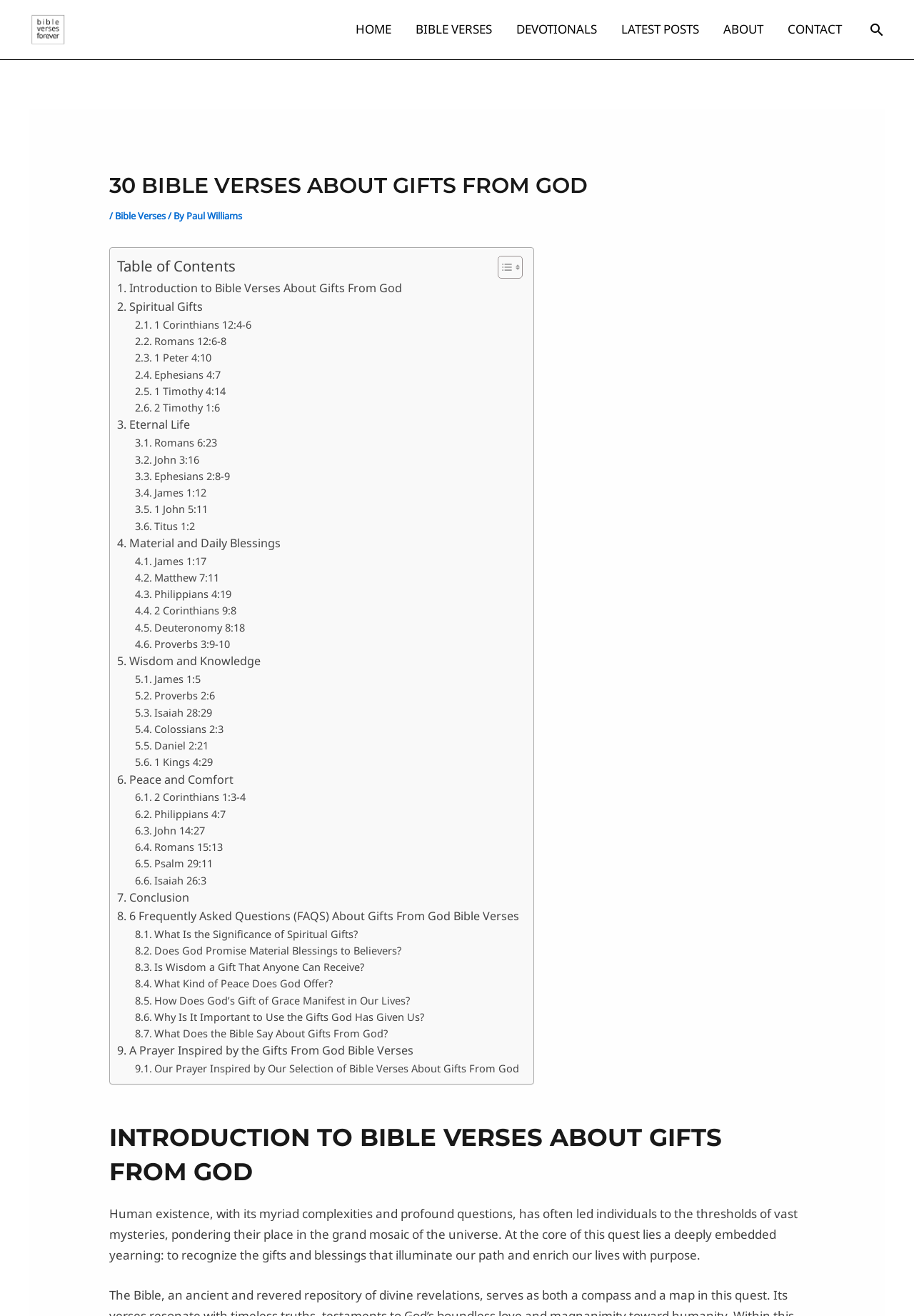Provide a one-word or short-phrase response to the question:
What is the title of the website?

Bible Verses Forever